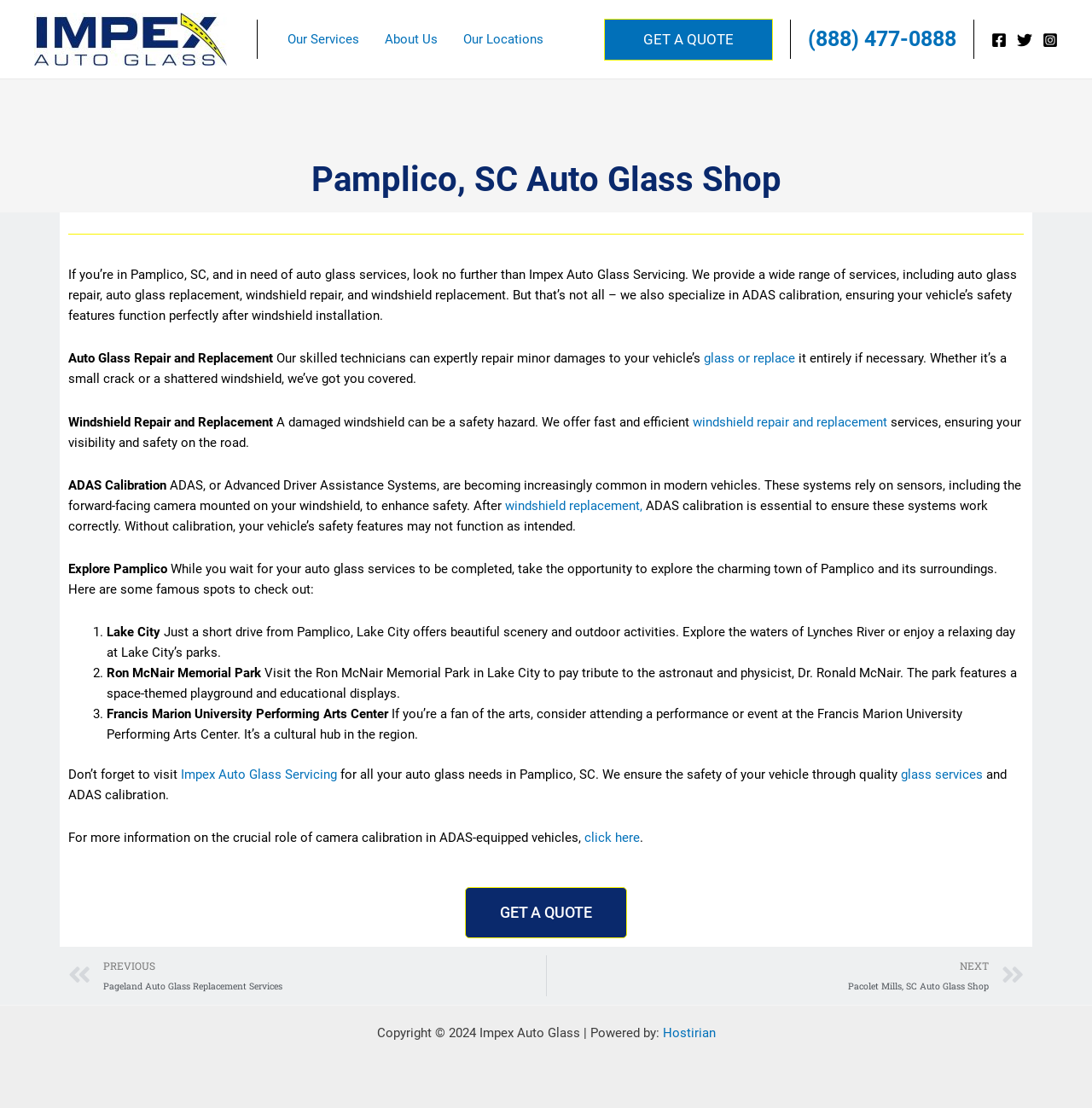Please answer the following question using a single word or phrase: 
What is ADAS?

Advanced Driver Assistance Systems